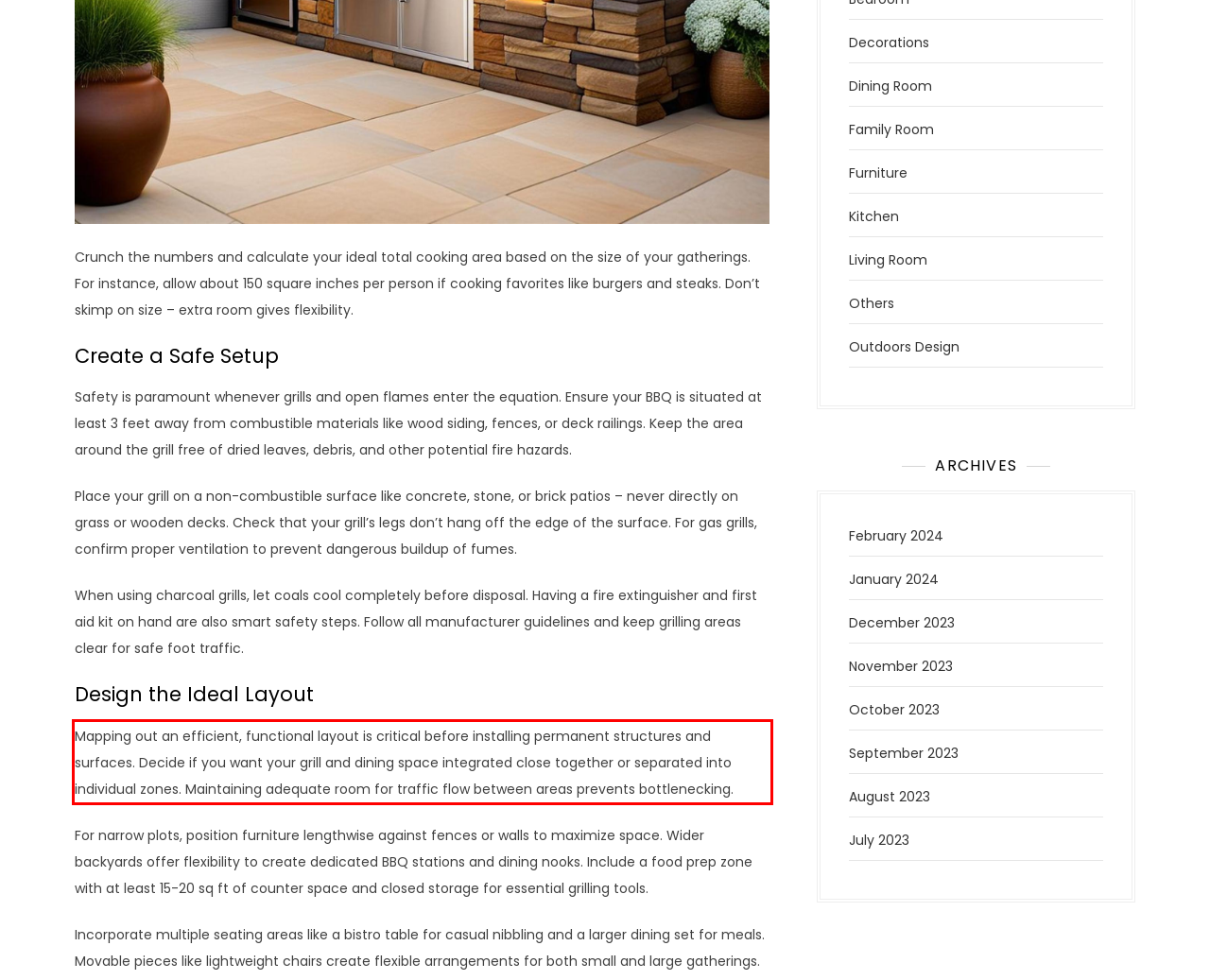You are given a screenshot with a red rectangle. Identify and extract the text within this red bounding box using OCR.

Mapping out an efficient, functional layout is critical before installing permanent structures and surfaces. Decide if you want your grill and dining space integrated close together or separated into individual zones. Maintaining adequate room for traffic flow between areas prevents bottlenecking.